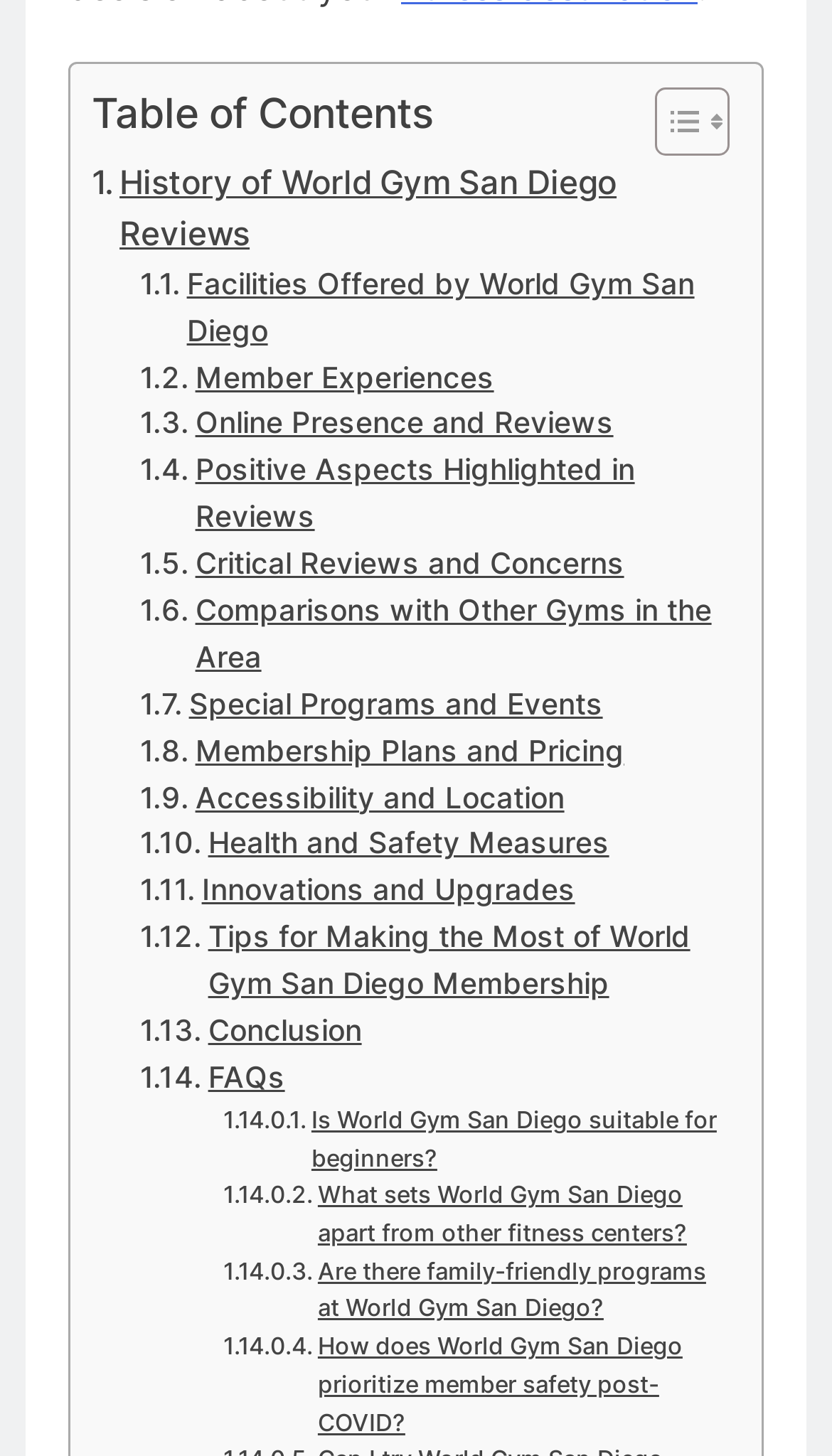Please identify the bounding box coordinates of the area that needs to be clicked to follow this instruction: "Learn about Health and Safety Measures".

[0.169, 0.565, 0.732, 0.597]